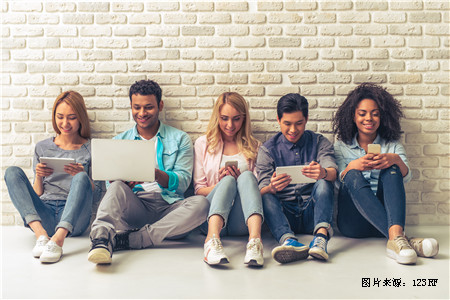Give a detailed account of what is happening in the image.

The image depicts a diverse group of five young adults seated against a textured white brick wall, each engaged with their digital devices. The individuals, ranging in gender and ethnic backgrounds, showcase a blend of hairstyles and styles: two women with long hair—one blonde and one with loose curls—alongside a man sporting short, curly hair, a young man with dark hair and a casual outfit, and another woman with medium-length wavy hair. 

They are all absorbed in their activities, some using tablets while the man to the left is working on a laptop. The relaxed posture and smiles suggest a light-hearted and engaging atmosphere, possibly indicating a collaborative study session or a friendly gathering among peers. The setting appears modern and inviting, contributing to the overall theme of connectivity and the prevalent use of technology among the younger generation.